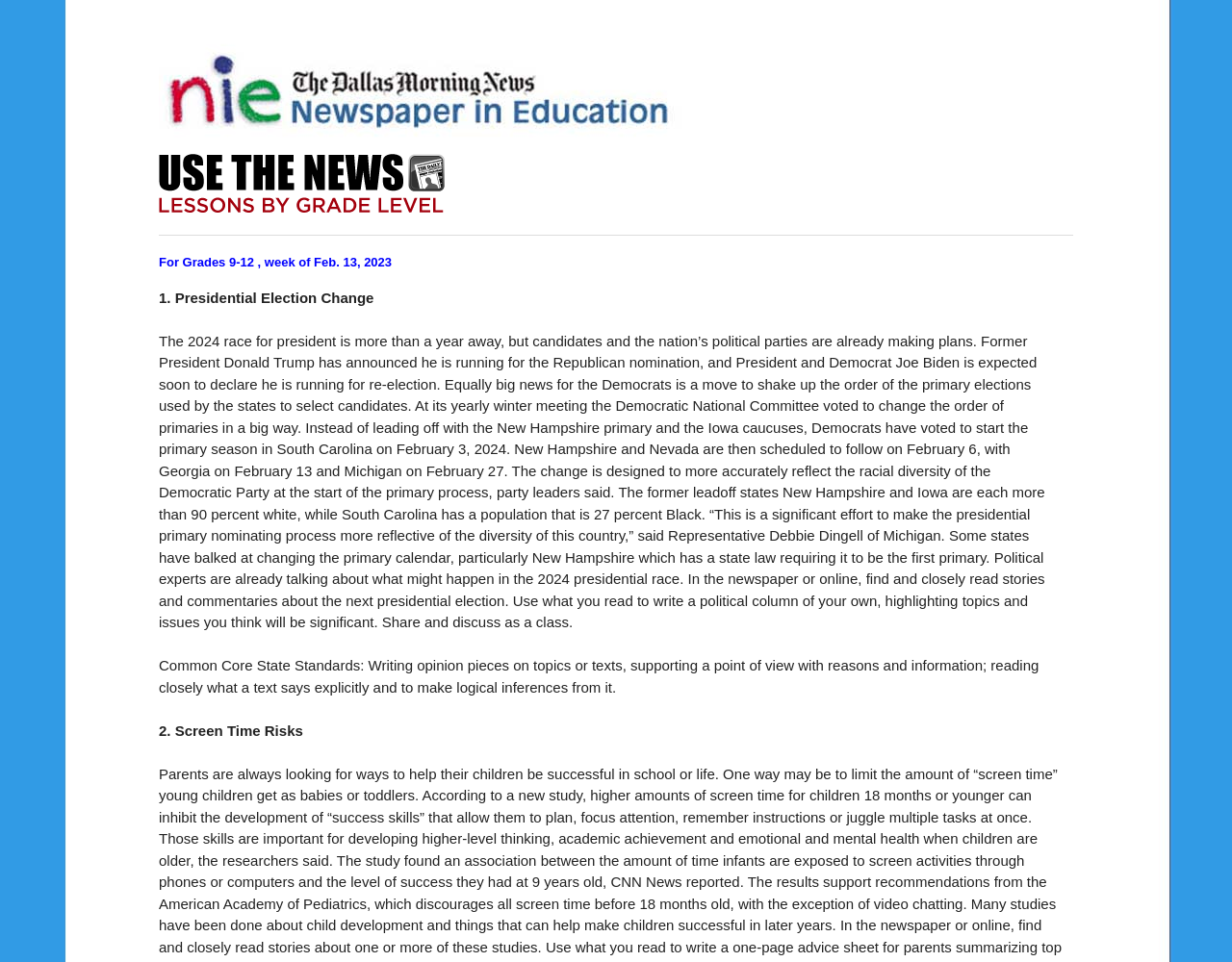Using the details from the image, please elaborate on the following question: What is the task assigned to students?

Students are asked to find and closely read stories and commentaries about the next presidential election, and then write a political column of their own, highlighting topics and issues they think will be significant.